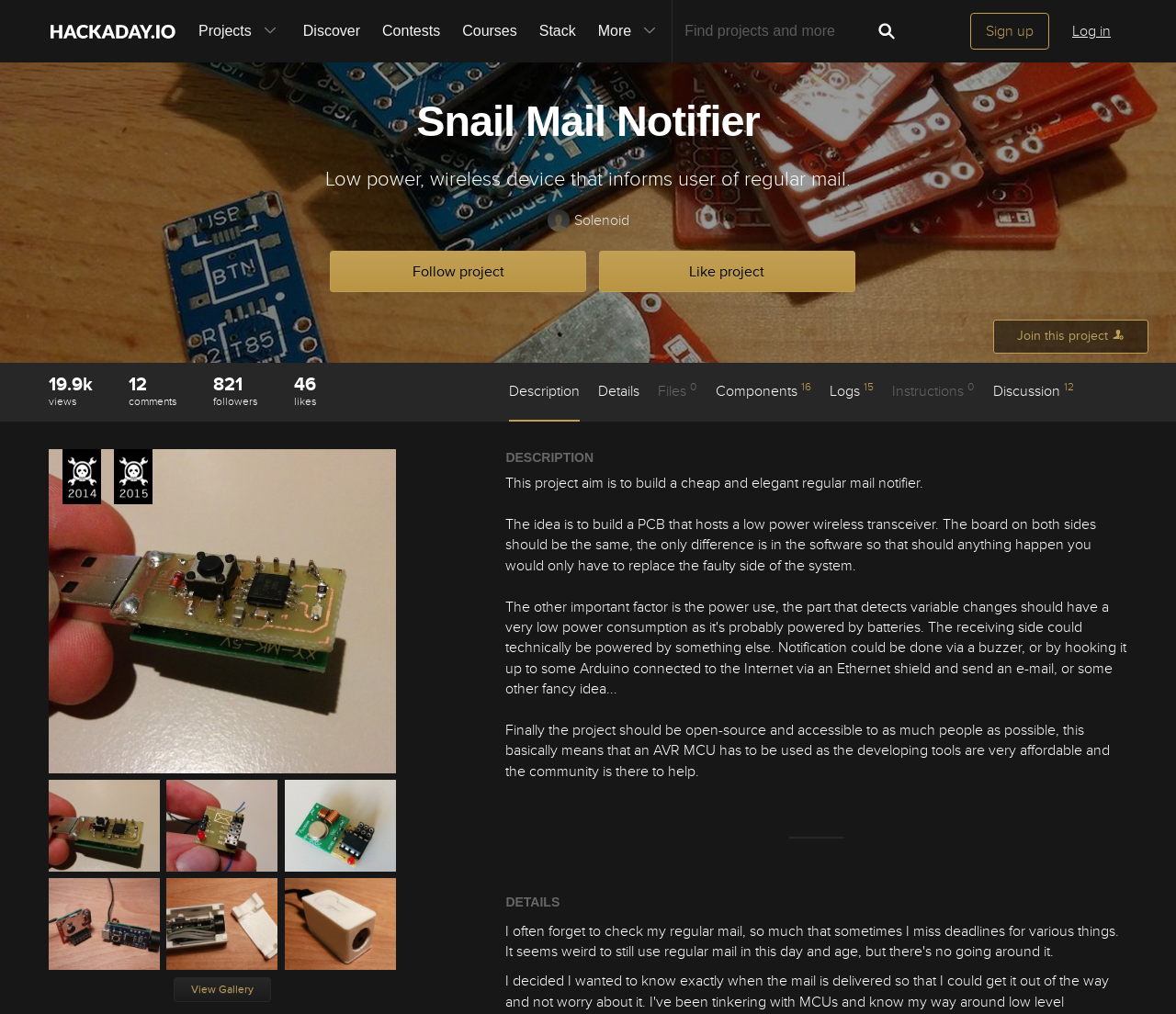Could you specify the bounding box coordinates for the clickable section to complete the following instruction: "Search for a title, author or keyword"?

None